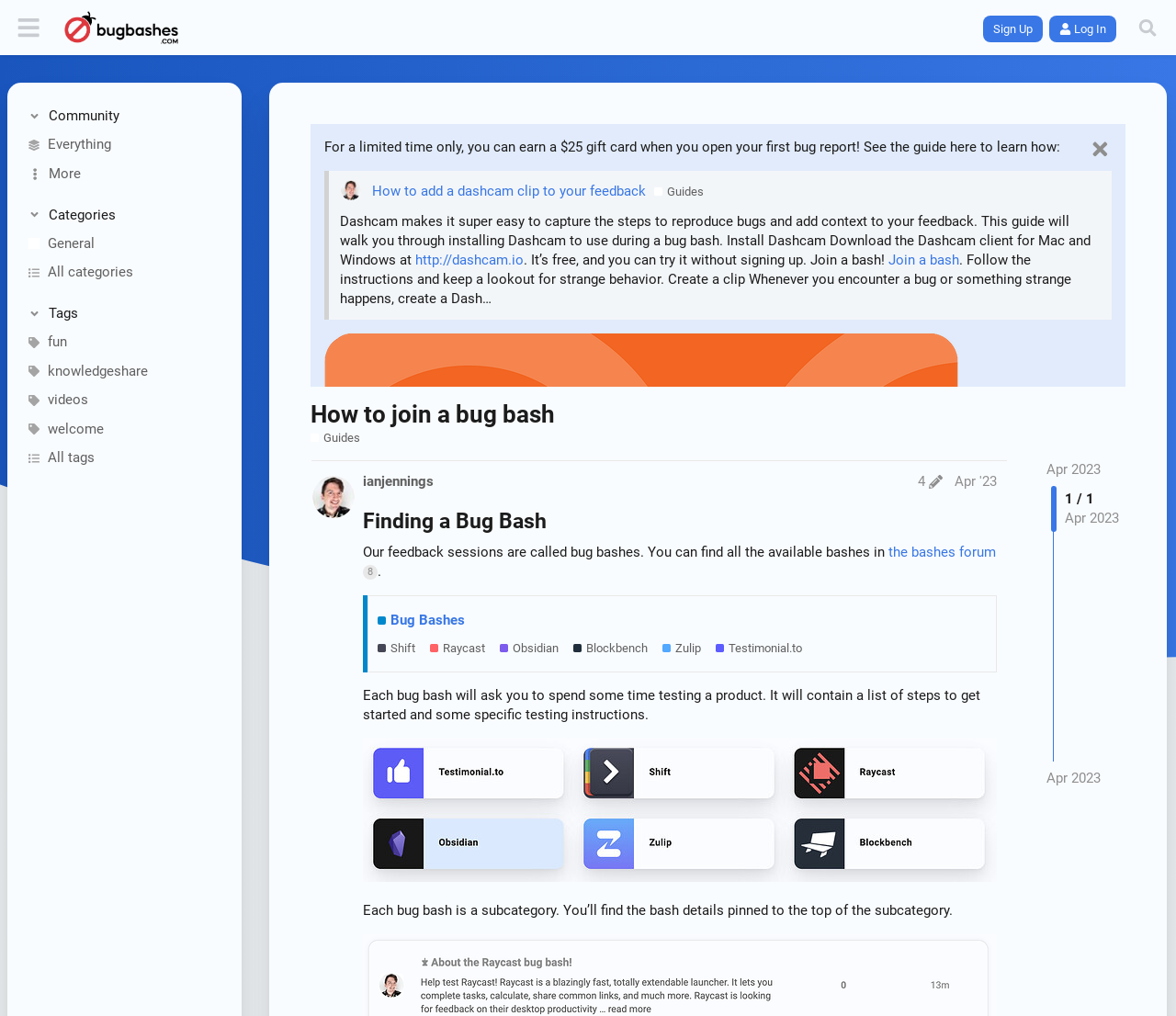Please identify the bounding box coordinates of the region to click in order to complete the given instruction: "Click the 'How to join a bug bash' link". The coordinates should be four float numbers between 0 and 1, i.e., [left, top, right, bottom].

[0.264, 0.394, 0.472, 0.421]